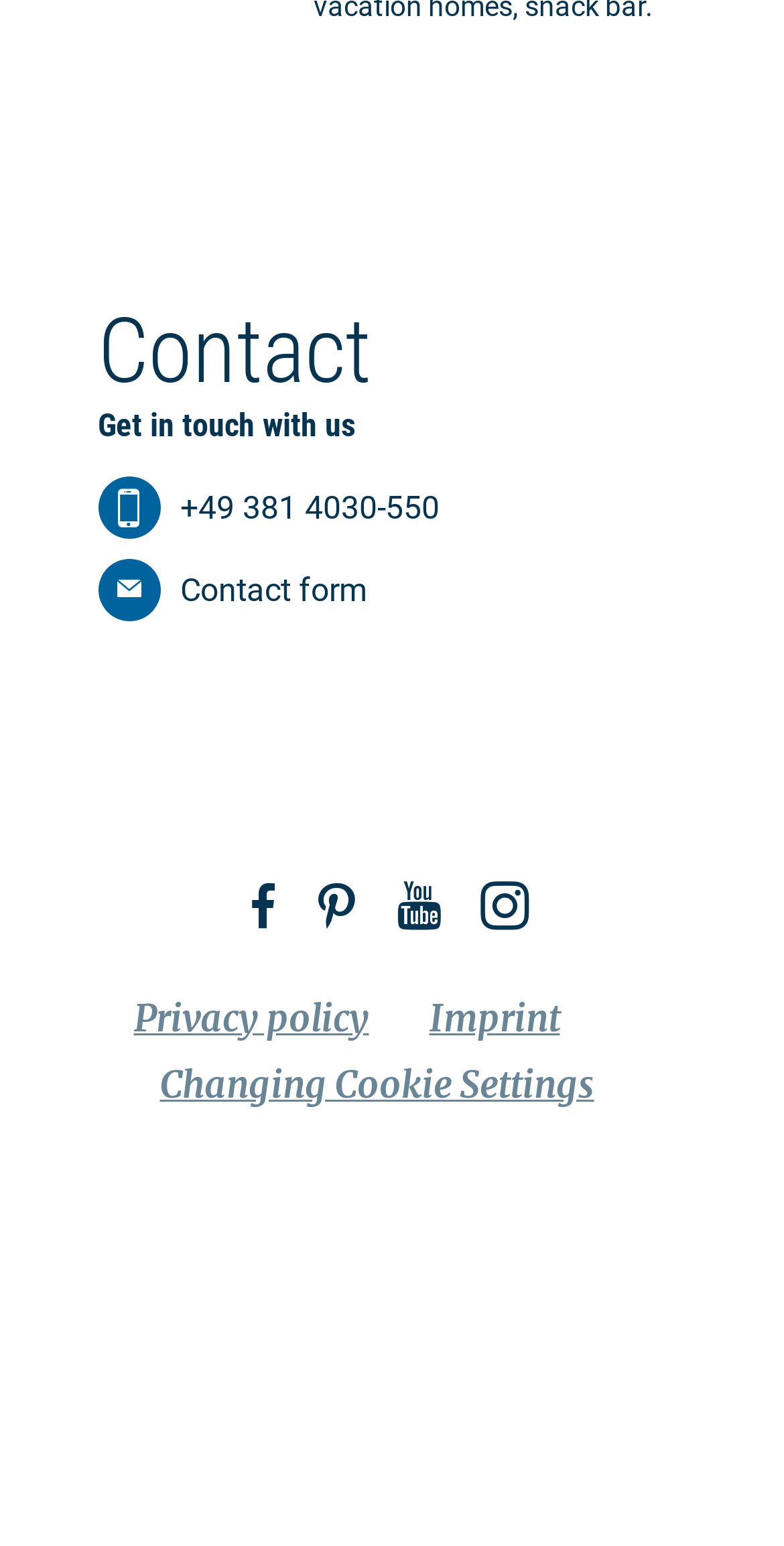What is the phone number to get in touch?
Give a detailed response to the question by analyzing the screenshot.

I found the phone number by looking at the link element with the OCR text '+49 381 4030-550' which is located below the 'Get in touch with us' heading.